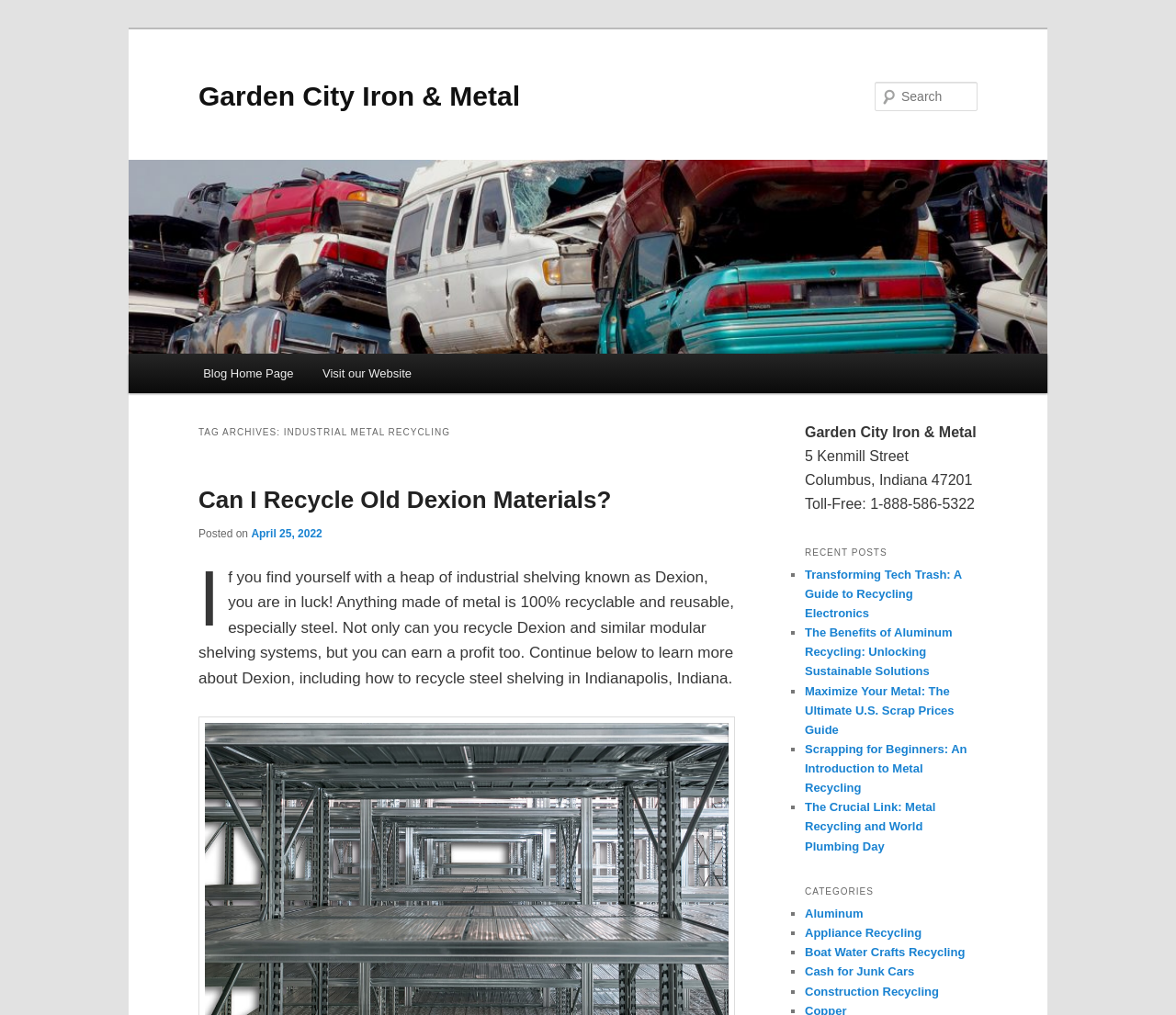Find and specify the bounding box coordinates that correspond to the clickable region for the instruction: "Visit the website".

[0.262, 0.348, 0.362, 0.387]